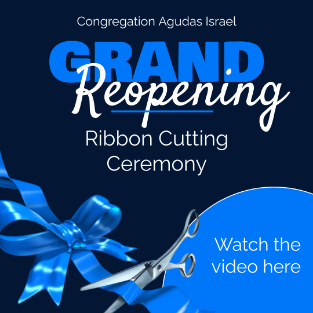Please reply to the following question using a single word or phrase: 
What is the purpose of the 'Watch the video here' call-to-action?

To engage with the ceremony